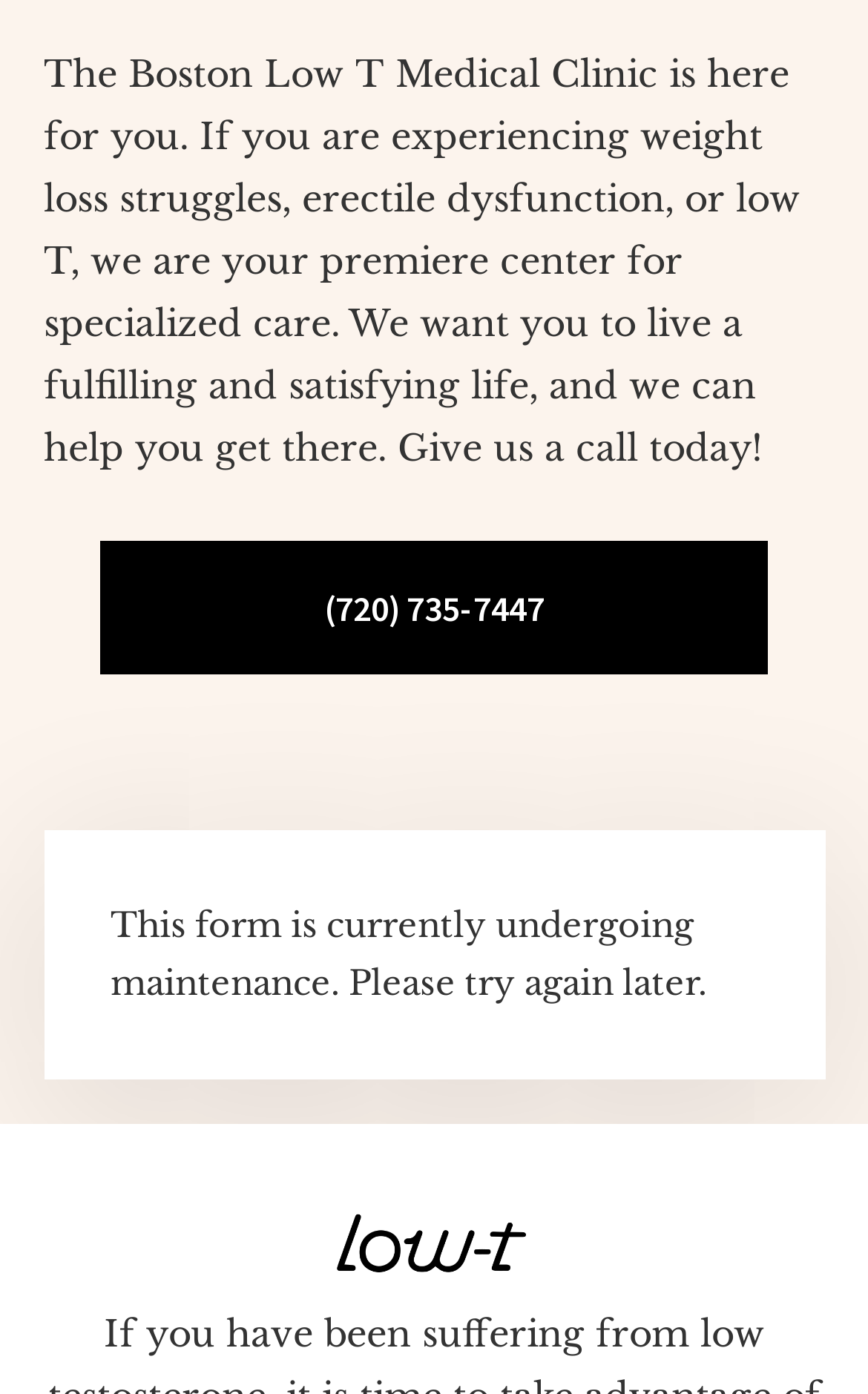Provide your answer in a single word or phrase: 
What is the logo of the clinic?

Low-t Logo